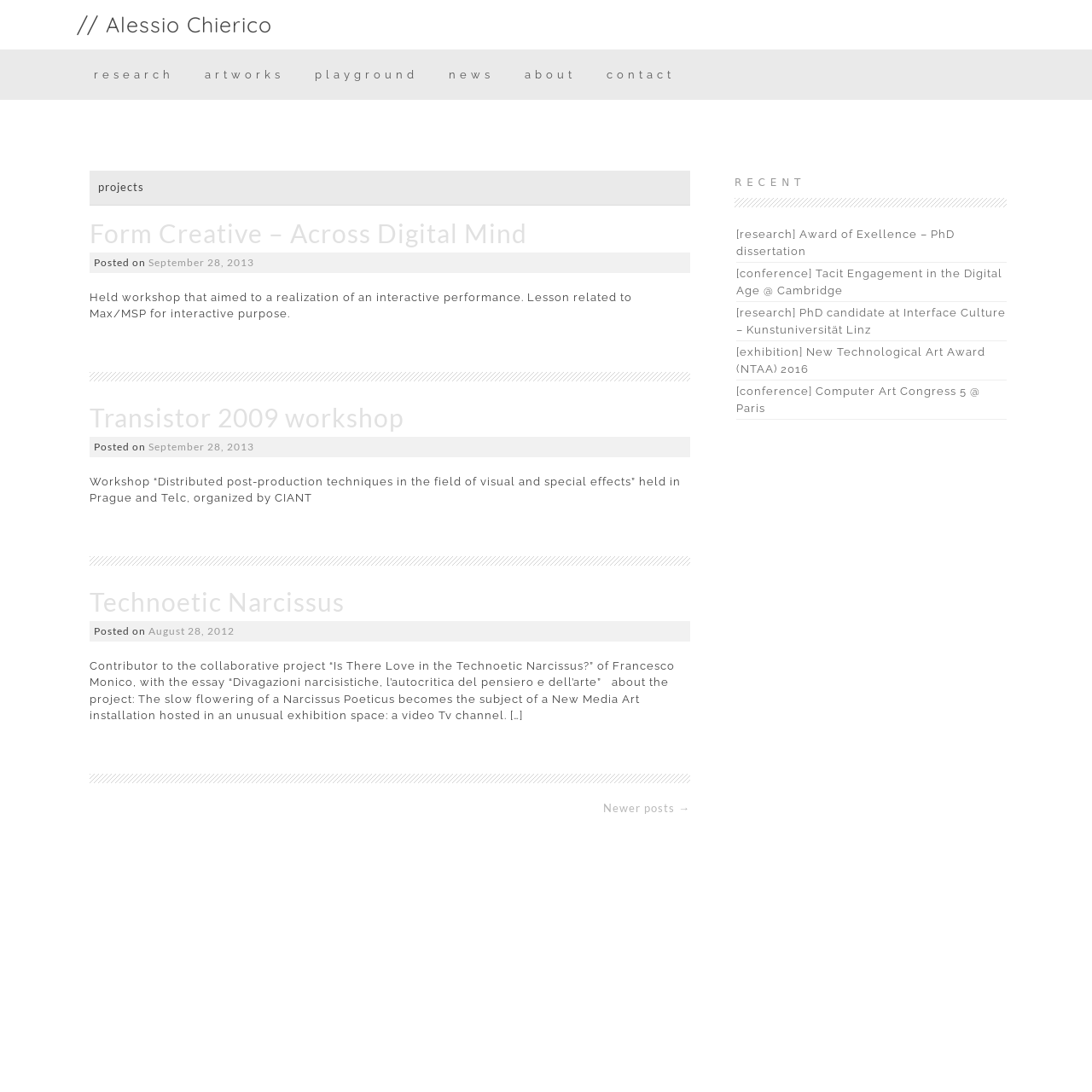Locate the bounding box coordinates of the element that should be clicked to fulfill the instruction: "Check 'Newer posts →' link".

[0.552, 0.733, 0.632, 0.746]